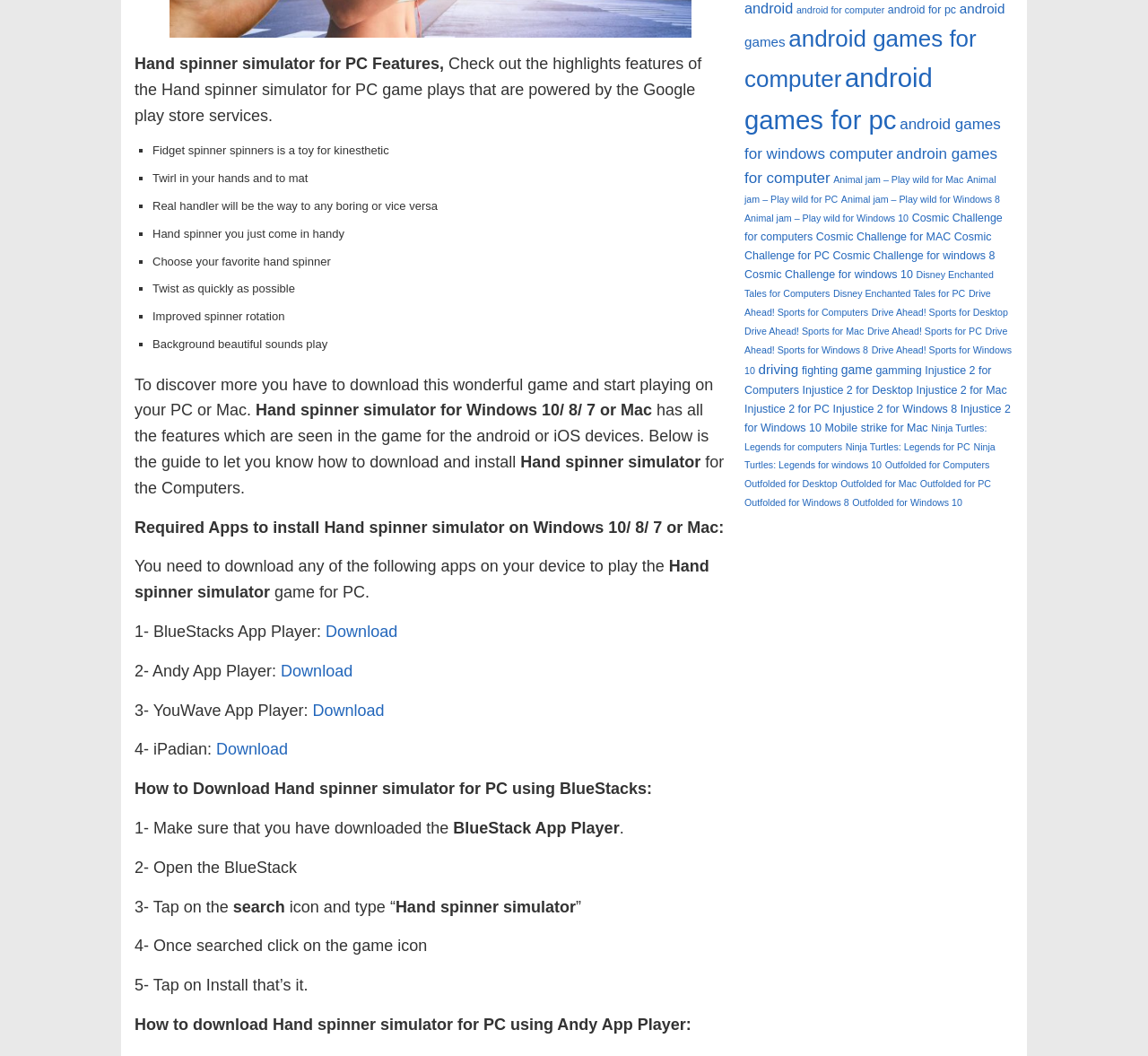Identify the bounding box for the UI element specified in this description: "Download". The coordinates must be four float numbers between 0 and 1, formatted as [left, top, right, bottom].

[0.272, 0.664, 0.335, 0.681]